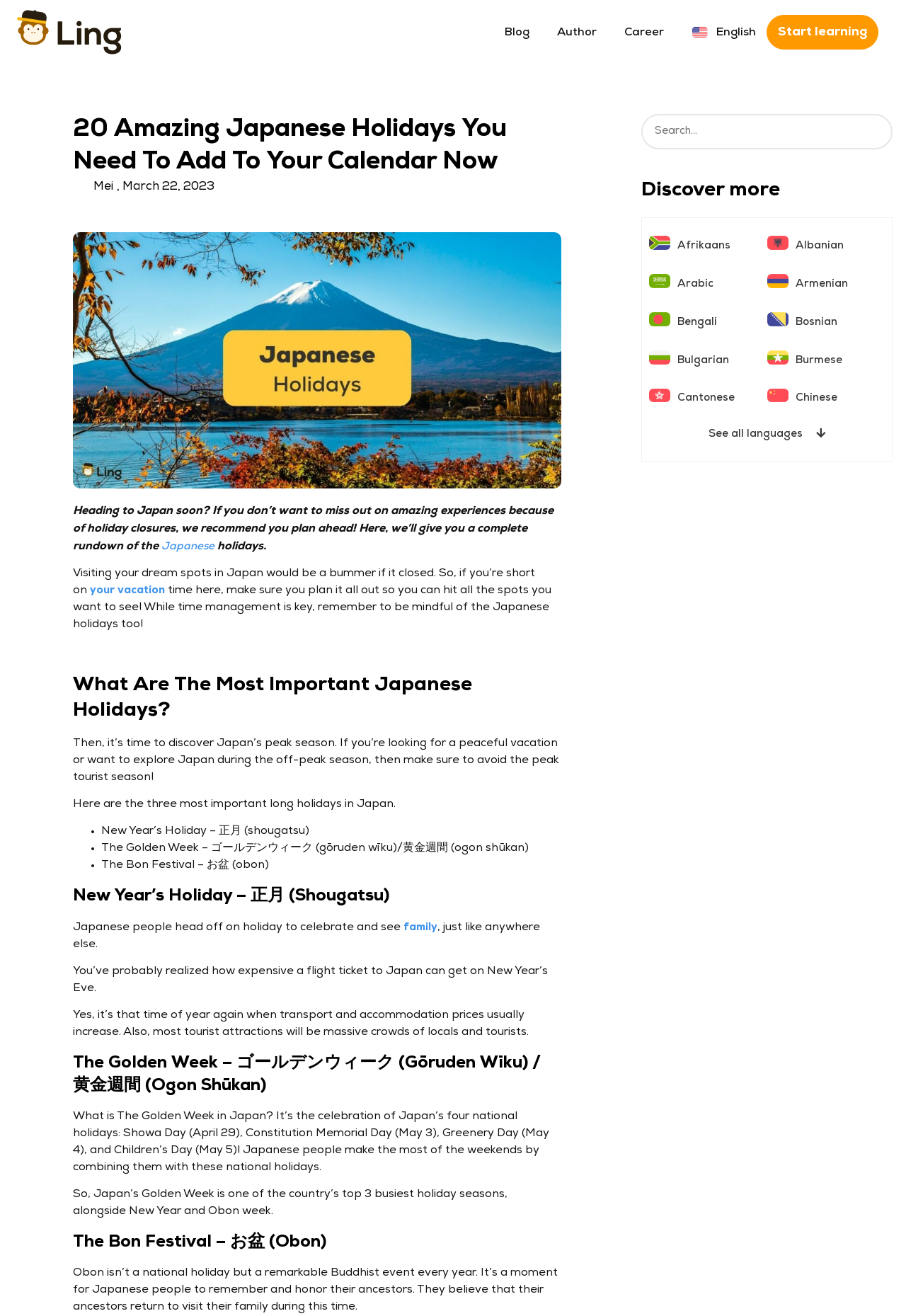Find the bounding box coordinates for the element that must be clicked to complete the instruction: "Click on the 'Blog' link". The coordinates should be four float numbers between 0 and 1, indicated as [left, top, right, bottom].

[0.545, 0.013, 0.596, 0.036]